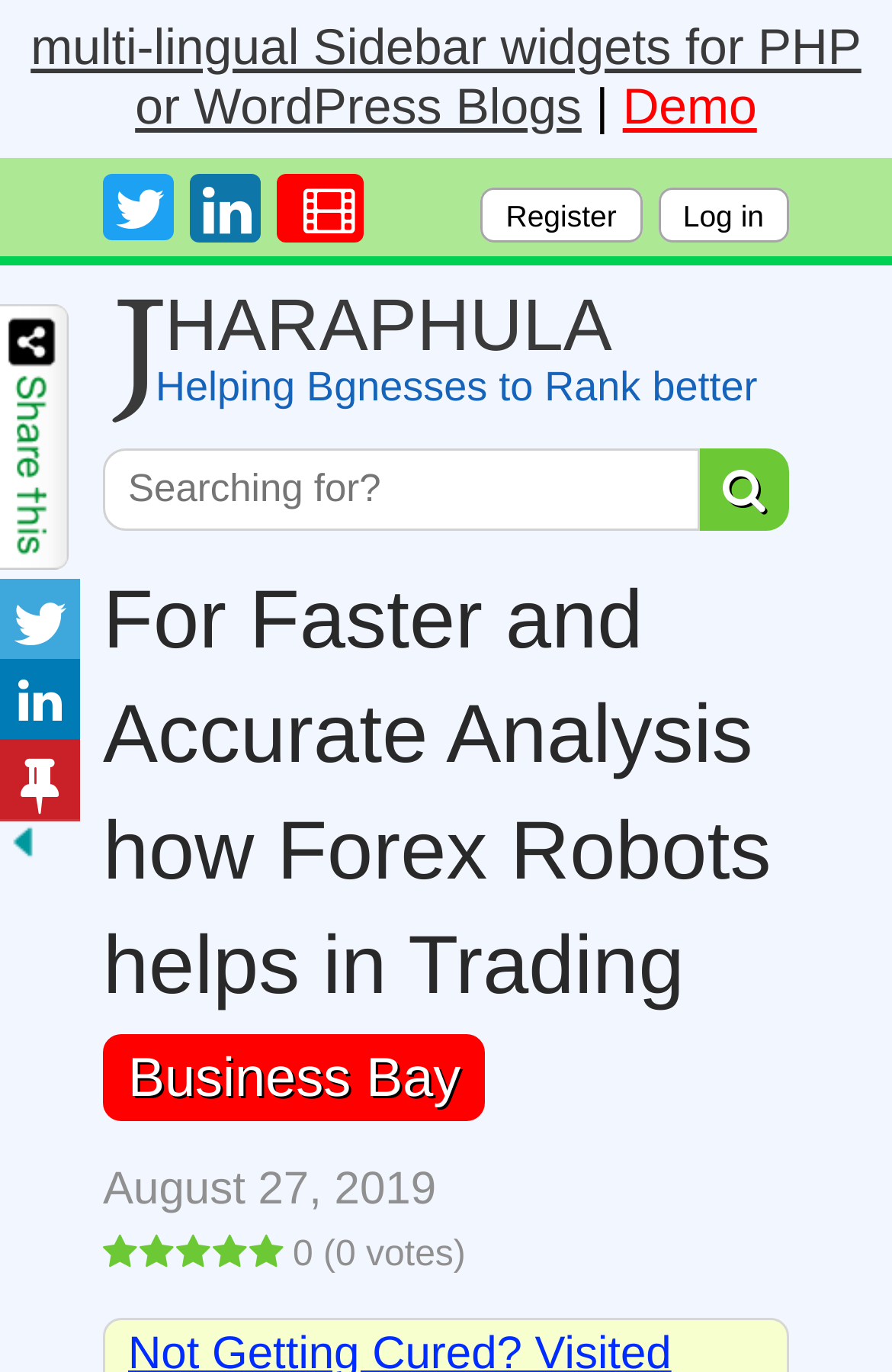Find the bounding box coordinates of the area that needs to be clicked in order to achieve the following instruction: "Register for an account". The coordinates should be specified as four float numbers between 0 and 1, i.e., [left, top, right, bottom].

[0.539, 0.136, 0.719, 0.176]